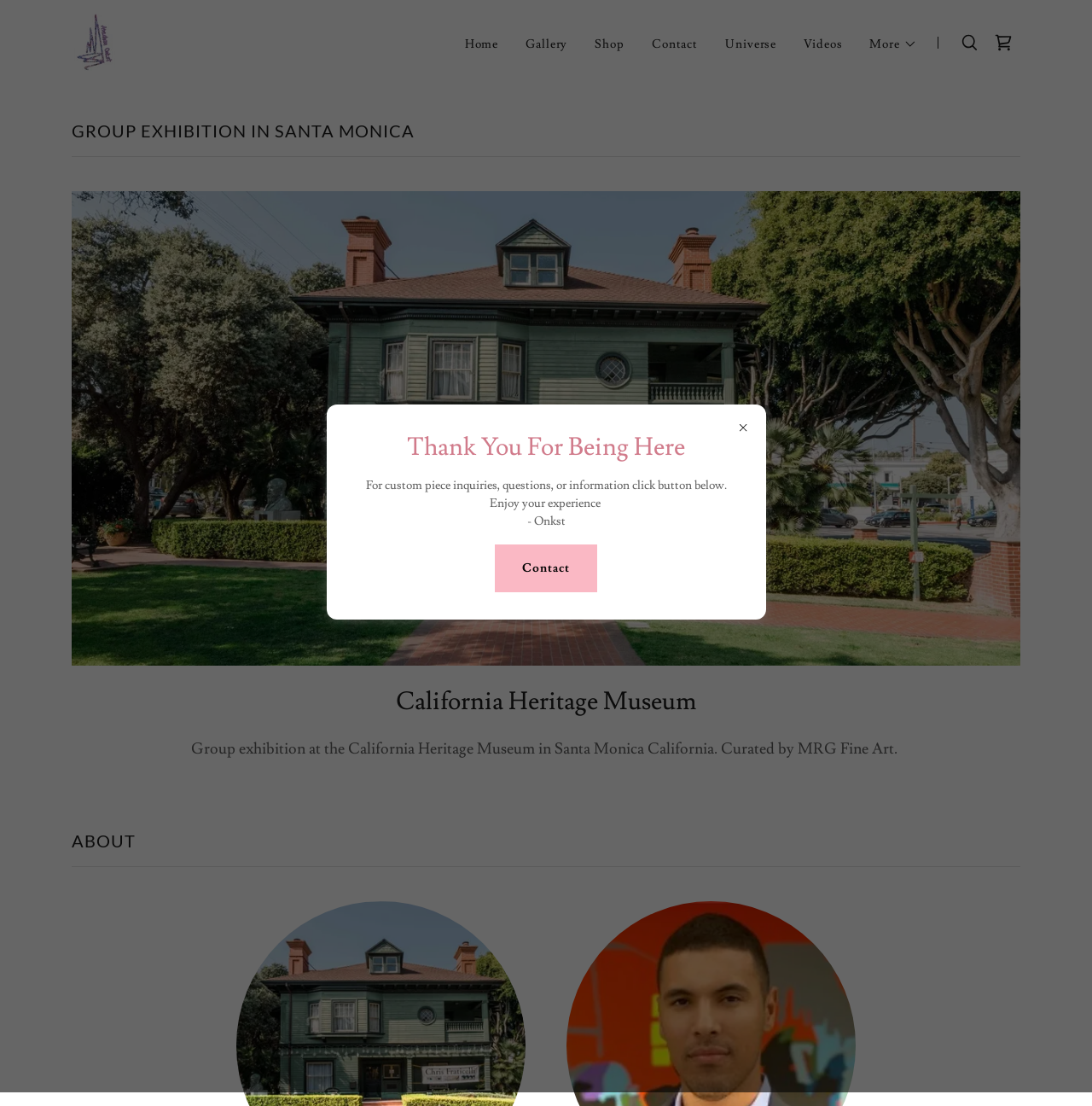Identify the bounding box coordinates of the clickable region required to complete the instruction: "View the Gallery". The coordinates should be given as four float numbers within the range of 0 and 1, i.e., [left, top, right, bottom].

[0.477, 0.026, 0.525, 0.054]